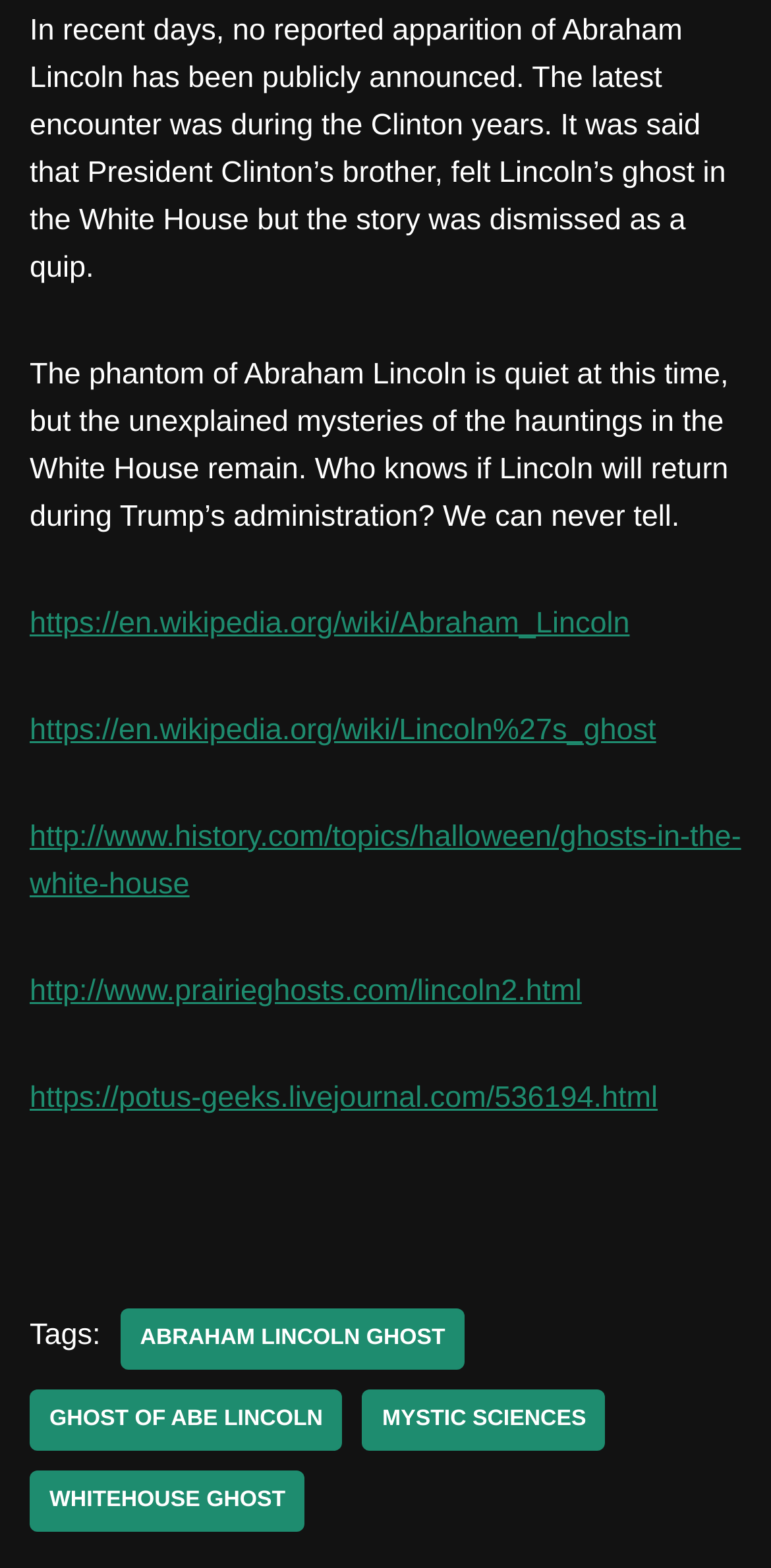Please find the bounding box coordinates of the element that you should click to achieve the following instruction: "Select slide 2". The coordinates should be presented as four float numbers between 0 and 1: [left, top, right, bottom].

None